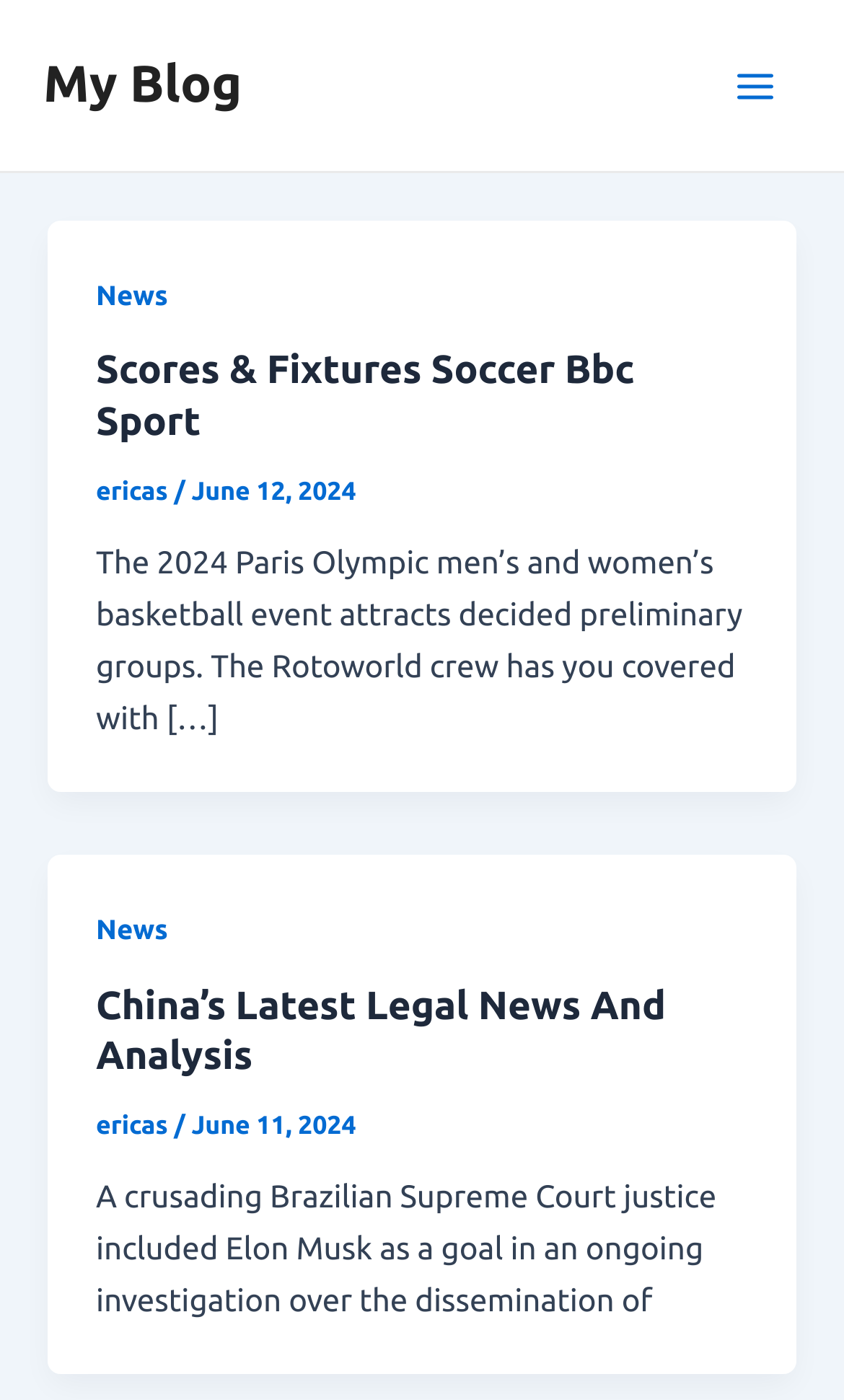What is the author of the second article?
From the screenshot, supply a one-word or short-phrase answer.

ericas